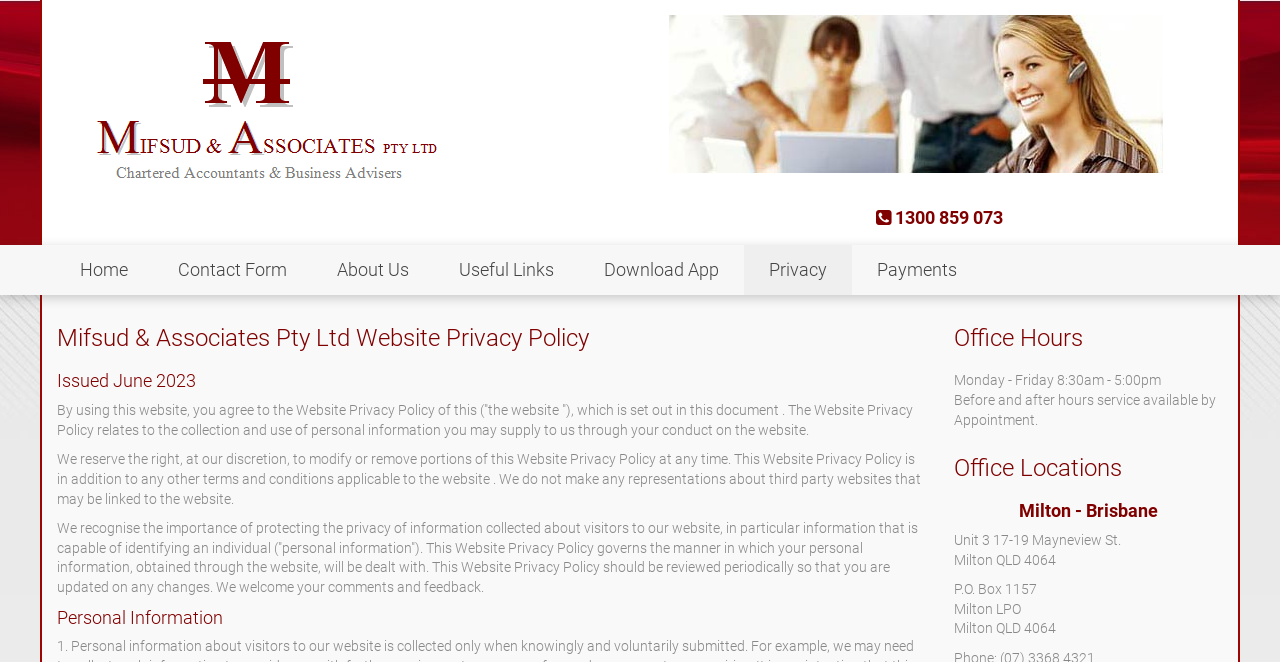Extract the bounding box coordinates for the described element: "Home". The coordinates should be represented as four float numbers between 0 and 1: [left, top, right, bottom].

[0.043, 0.37, 0.12, 0.446]